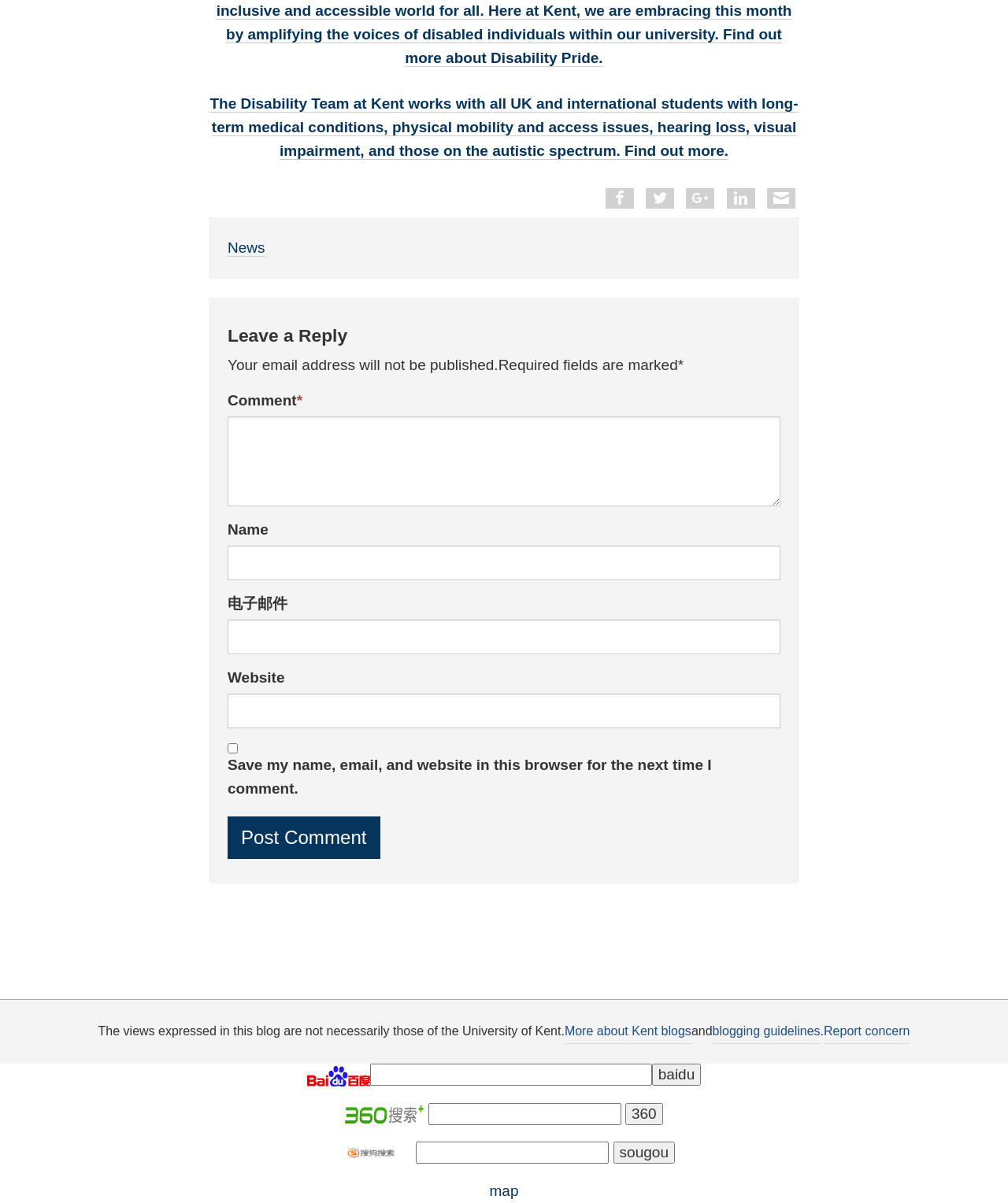Utilize the details in the image to thoroughly answer the following question: What is the purpose of the Disability Team at Kent?

The Disability Team at Kent works with all UK and international students with long-term medical conditions, physical mobility and access issues, hearing loss, visual impairment, and those on the autistic spectrum, as stated in the link description.